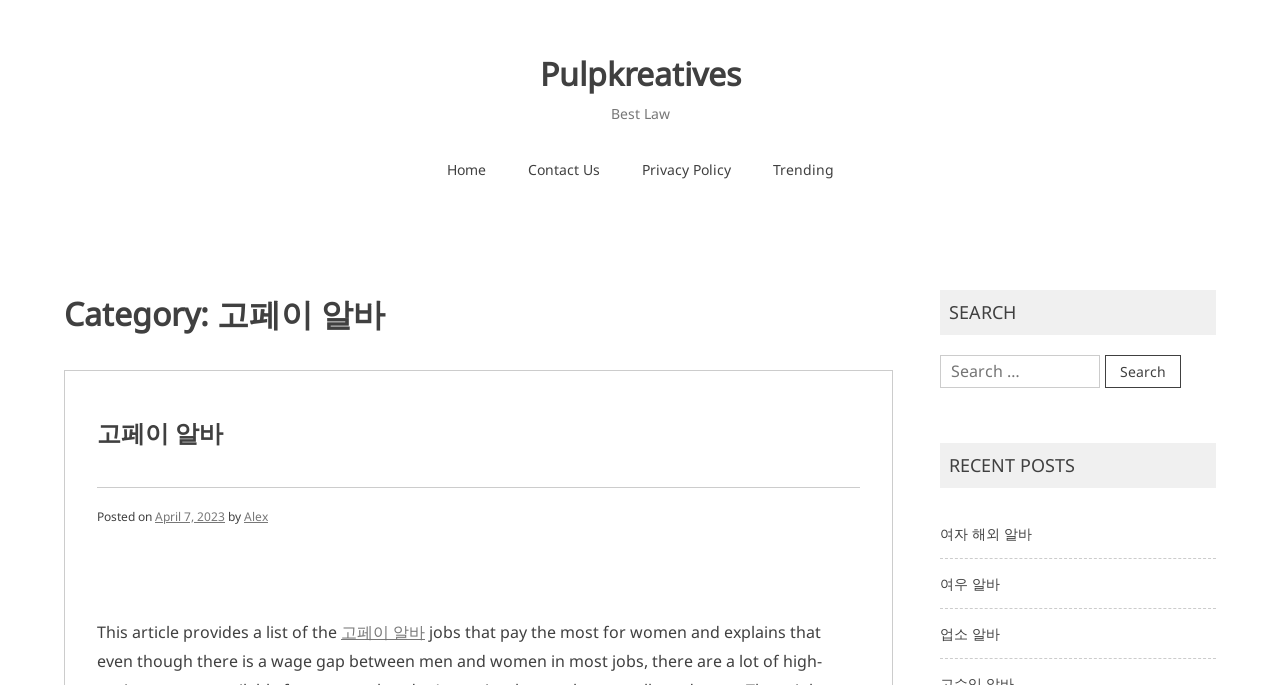Analyze the image and deliver a detailed answer to the question: How many recent posts are listed on the webpage?

The number of recent posts can be determined by counting the links listed under the 'RECENT POSTS' heading, which are '여자 해외 알바', '여우 알바', and '업소 알바'.